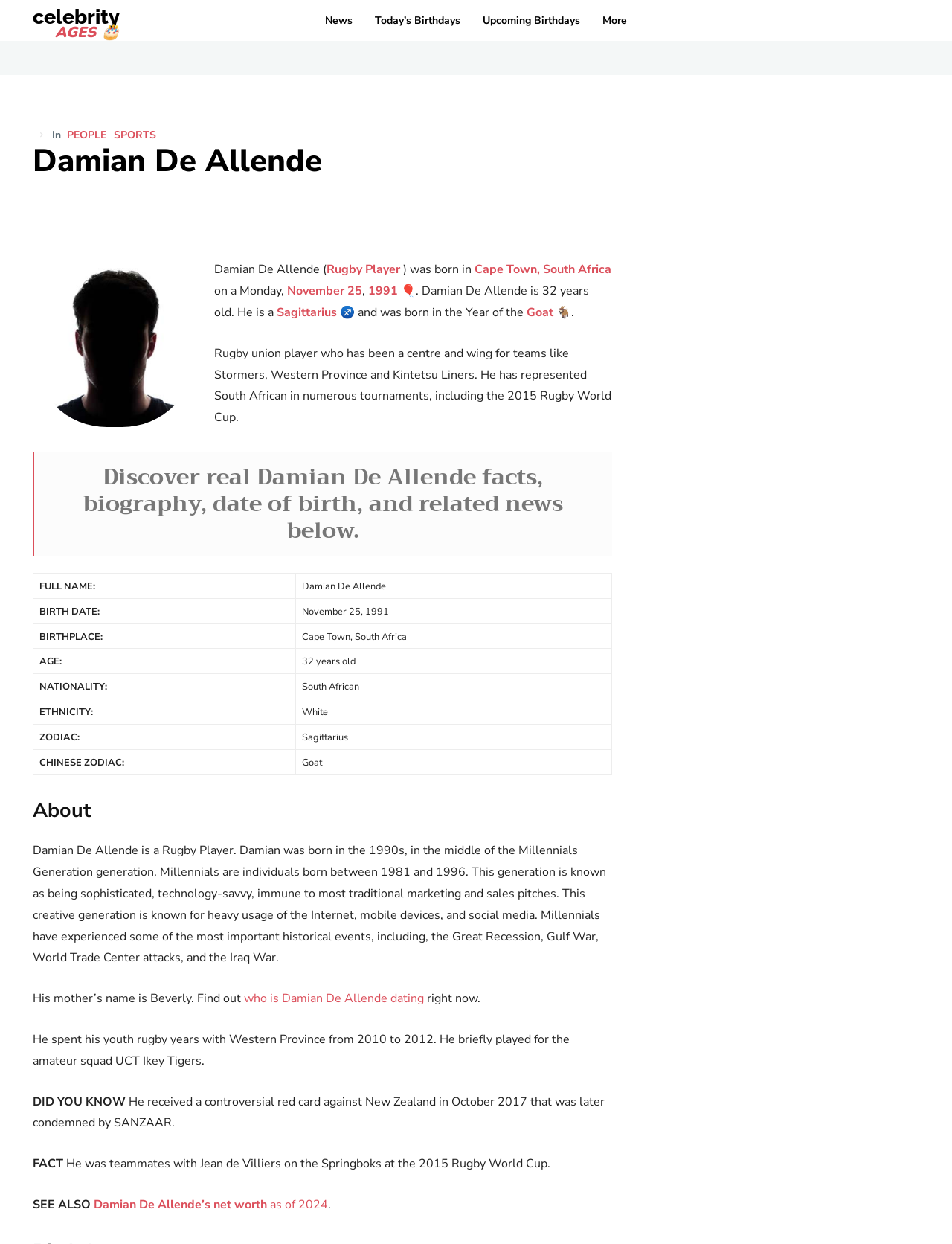Please identify the bounding box coordinates of the element I need to click to follow this instruction: "Learn about Damian De Allende's net worth".

[0.098, 0.962, 0.345, 0.975]